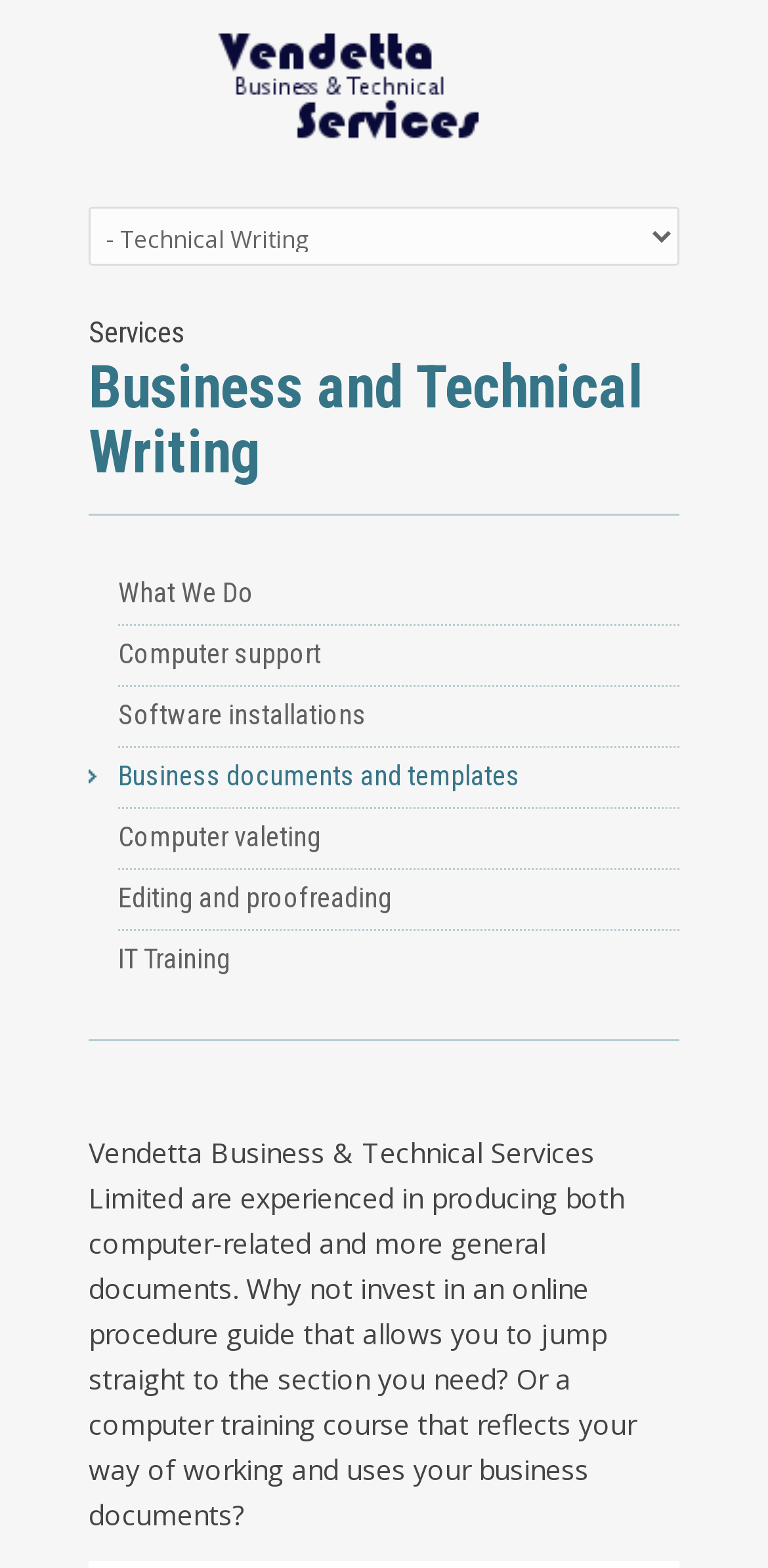Please find and report the bounding box coordinates of the element to click in order to perform the following action: "Explore 'IT Training' services". The coordinates should be expressed as four float numbers between 0 and 1, in the format [left, top, right, bottom].

[0.154, 0.592, 0.885, 0.631]